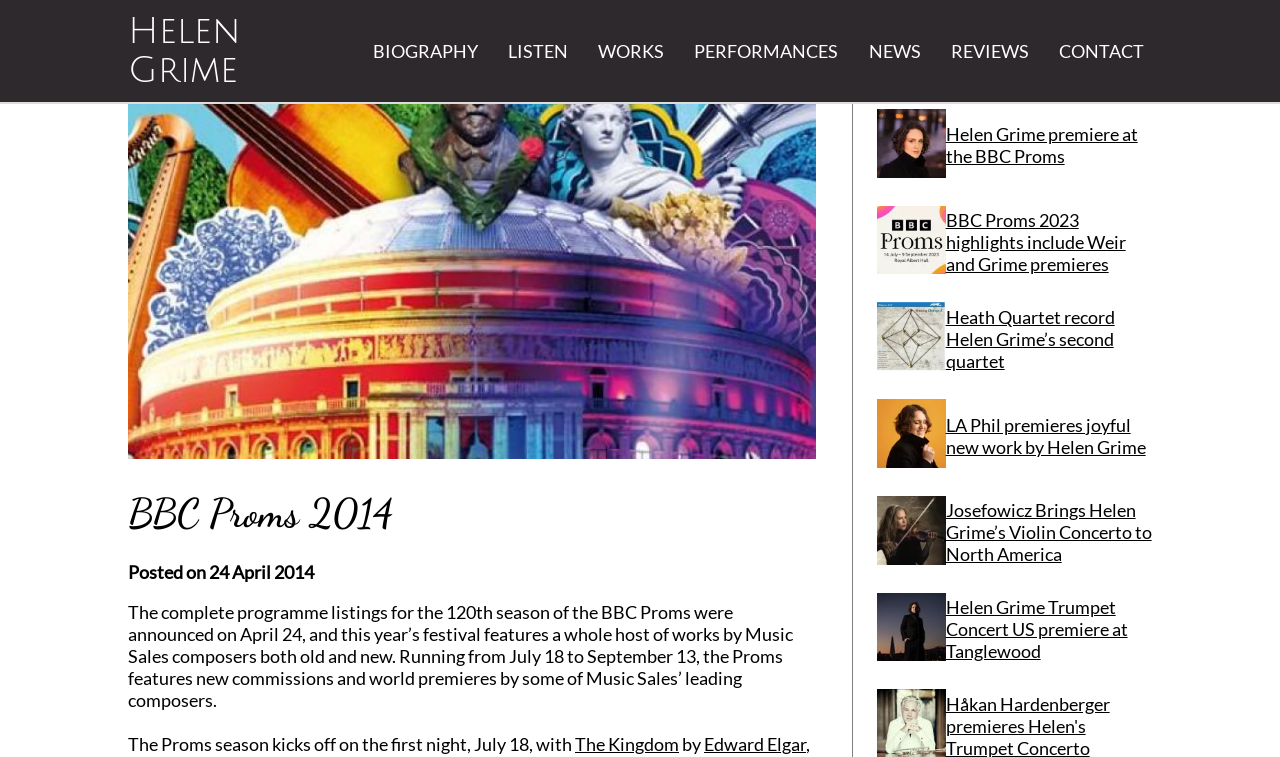Please find and report the bounding box coordinates of the element to click in order to perform the following action: "Check the performances of Helen Grime". The coordinates should be expressed as four float numbers between 0 and 1, in the format [left, top, right, bottom].

[0.542, 0.053, 0.655, 0.082]